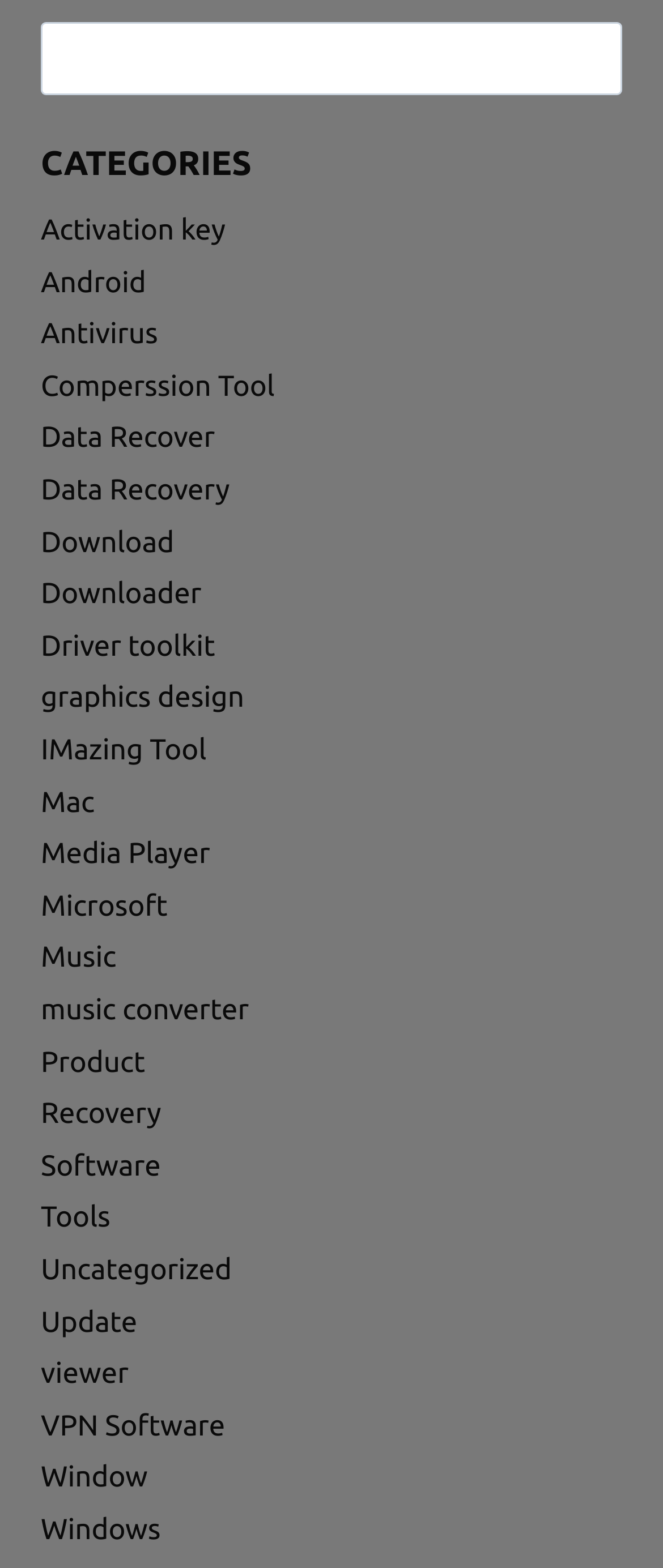Determine the bounding box for the described HTML element: "parent_node: Search for: value="Search"". Ensure the coordinates are four float numbers between 0 and 1 in the format [left, top, right, bottom].

[0.81, 0.014, 0.938, 0.06]